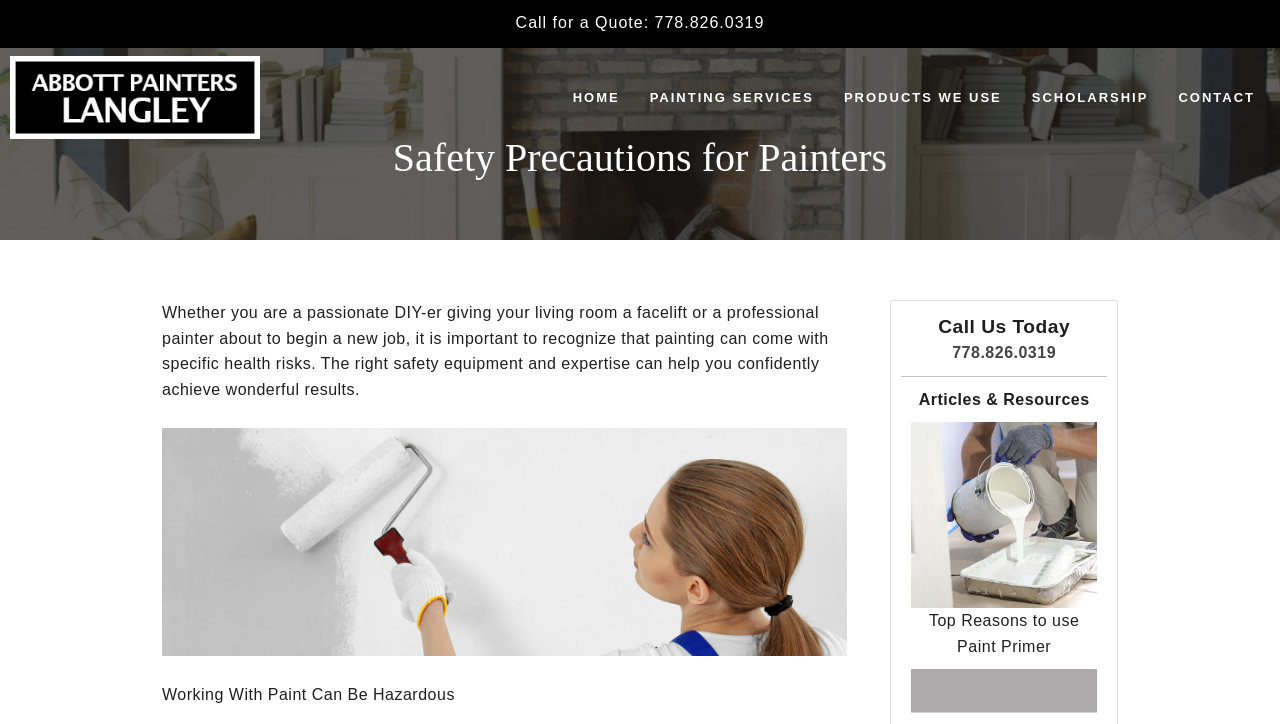Look at the image and write a detailed answer to the question: 
What is the topic of the article linked at the bottom?

I found the topic of the linked article by looking at the bottom section of the webpage, where it displays a link with the text 'Top Reasons to use Paint Primer' and an accompanying image.